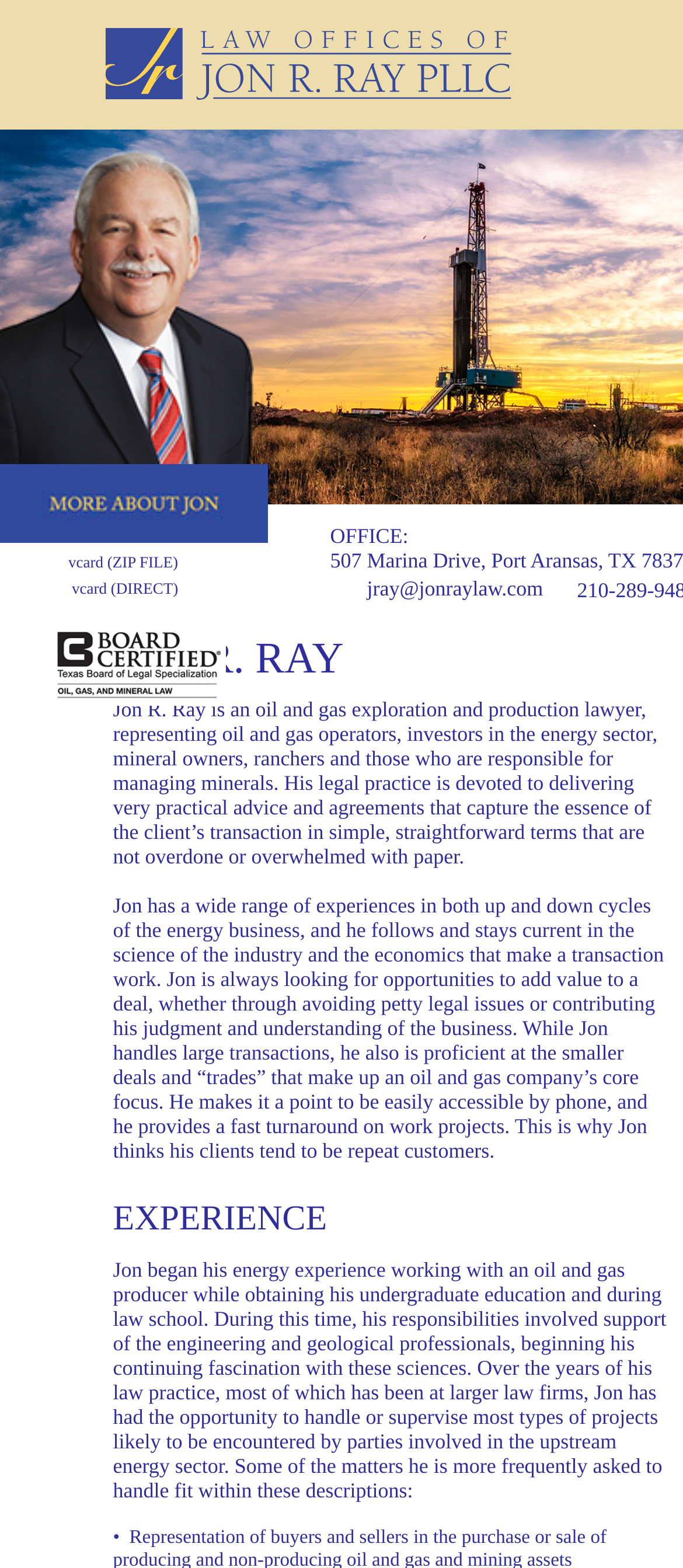What is the purpose of Jon R. Ray's legal practice?
Please provide a single word or phrase as the answer based on the screenshot.

Delivering practical advice